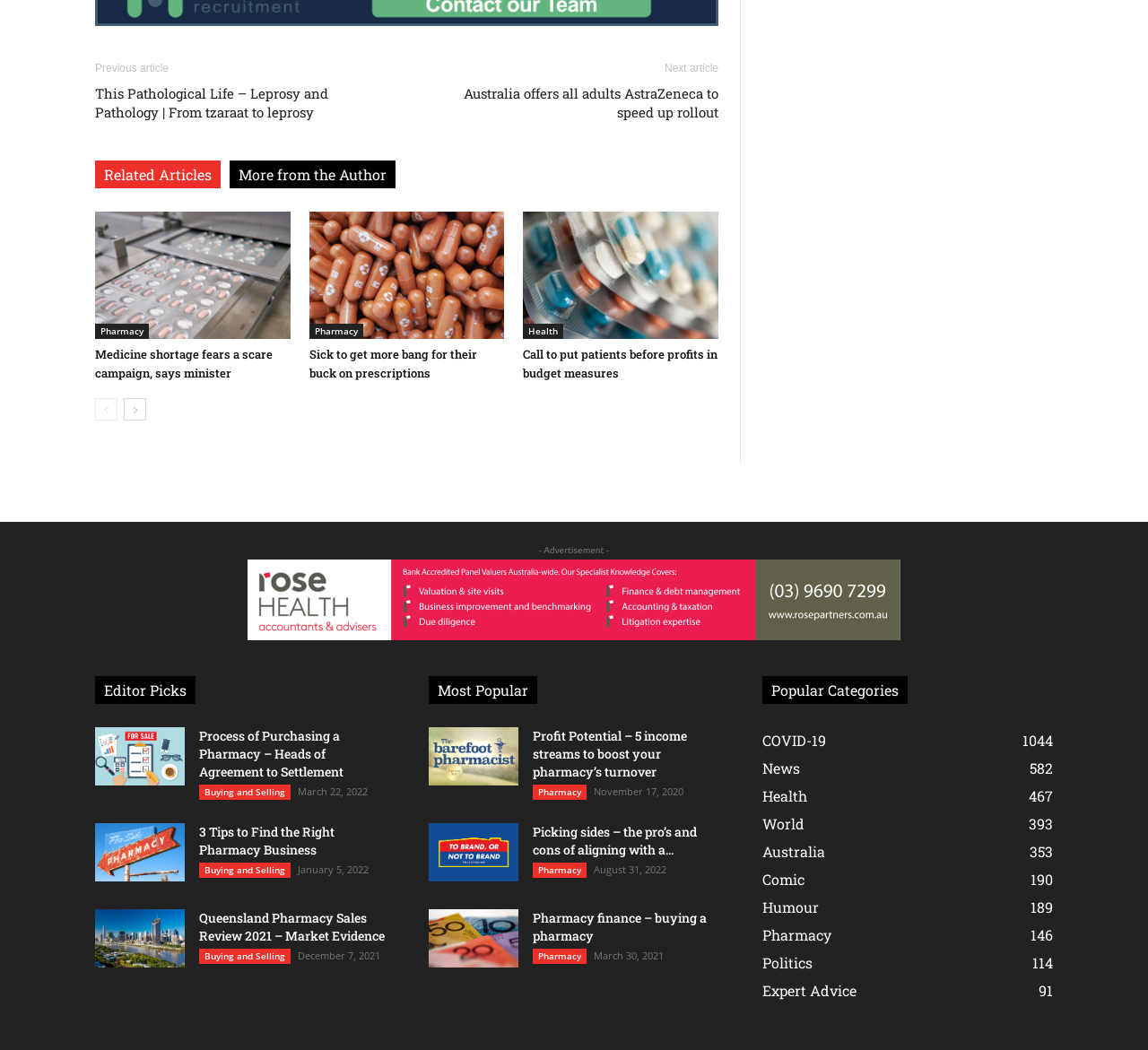What is the purpose of the 'Related Articles' section?
Please provide a comprehensive answer based on the contents of the image.

The 'Related Articles' section is located below the main article and contains links to other articles that are related to the main article. This suggests that the purpose of this section is to provide users with additional relevant information and to encourage them to explore more articles on the same topic.